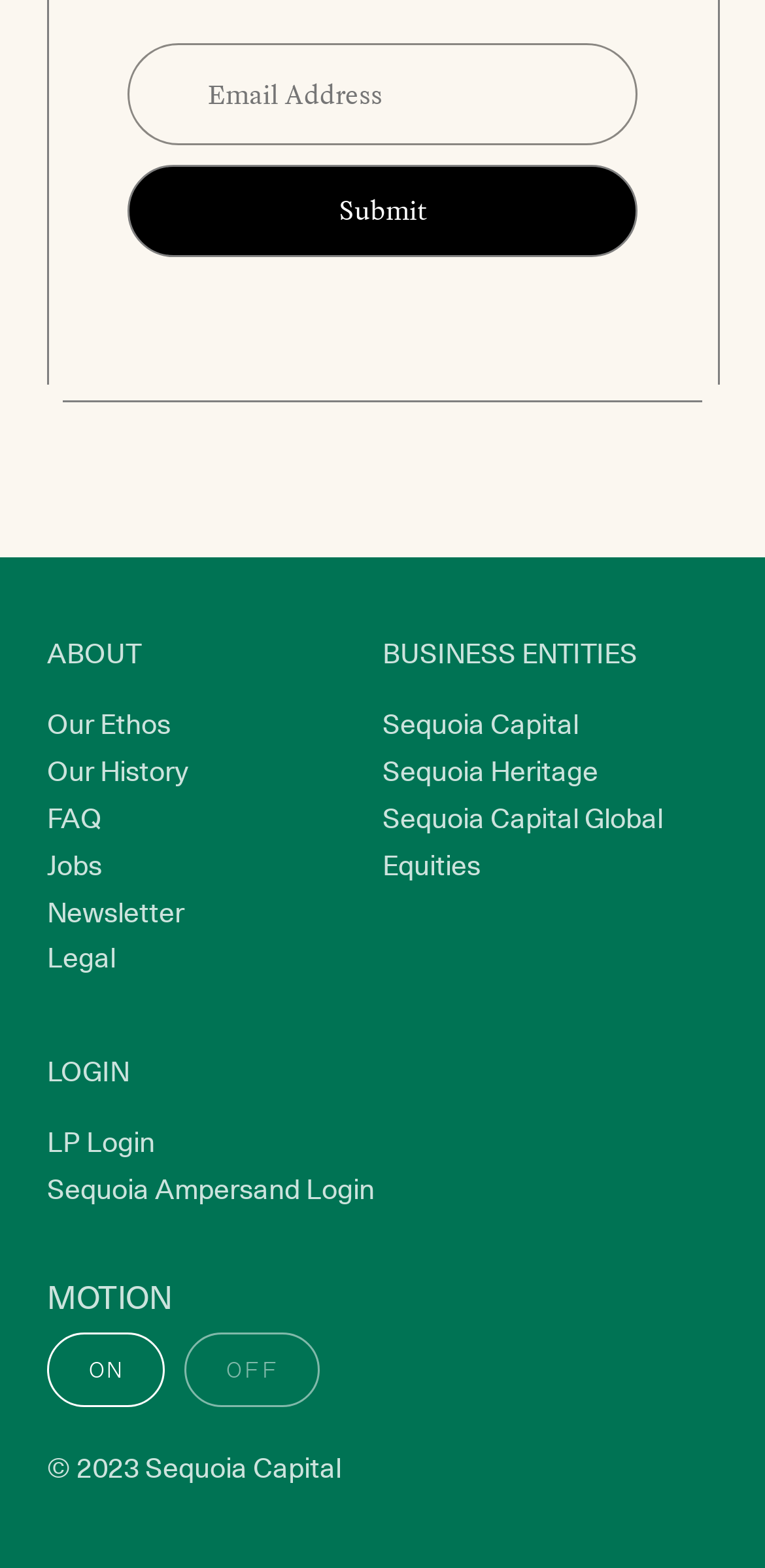Using the information shown in the image, answer the question with as much detail as possible: What is the status of the 'MOTION' switch?

The 'MOTION' switch has a checked state, indicating that it is currently enabled or turned on.